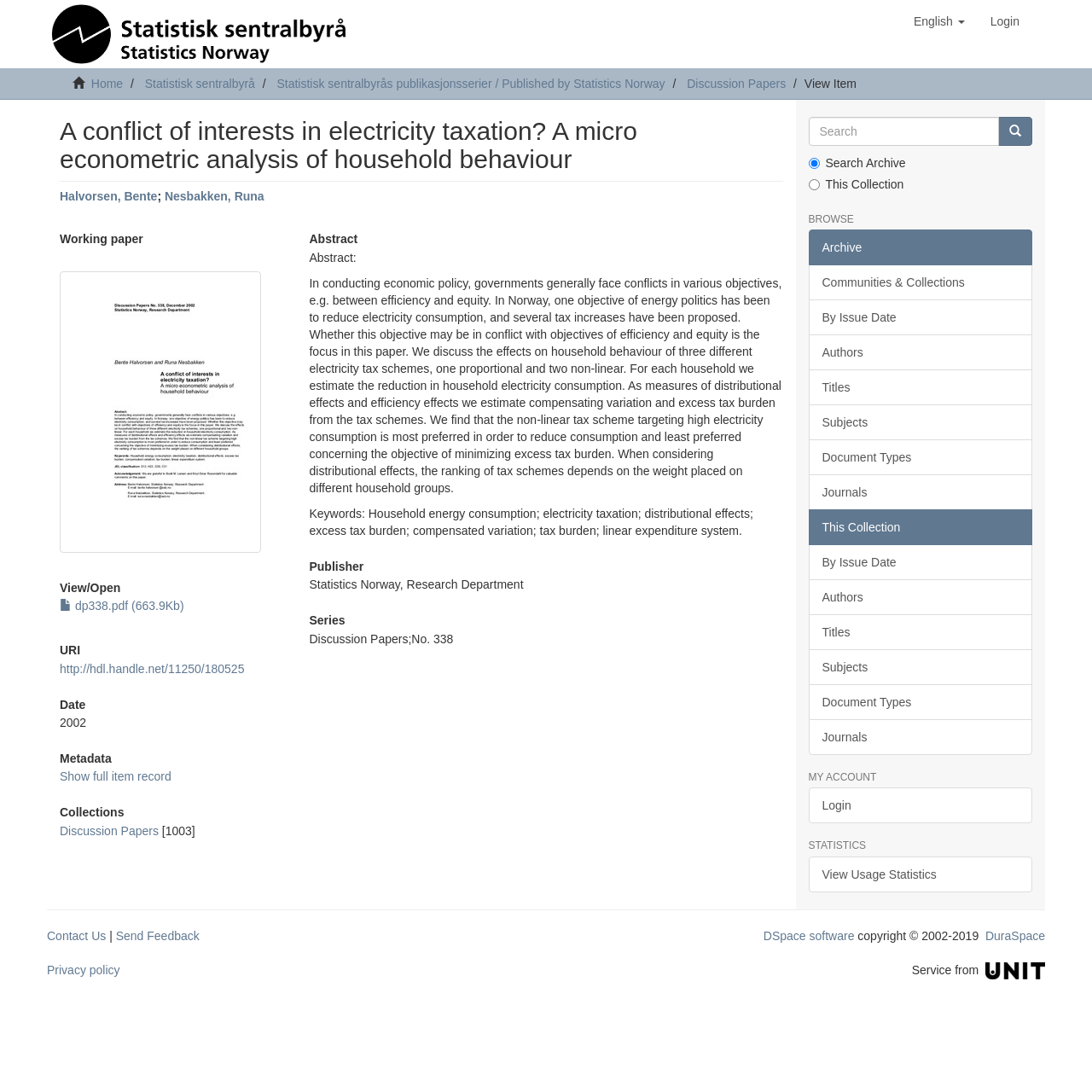Identify the bounding box coordinates of the section that should be clicked to achieve the task described: "Search in the repository".

[0.74, 0.107, 0.915, 0.134]